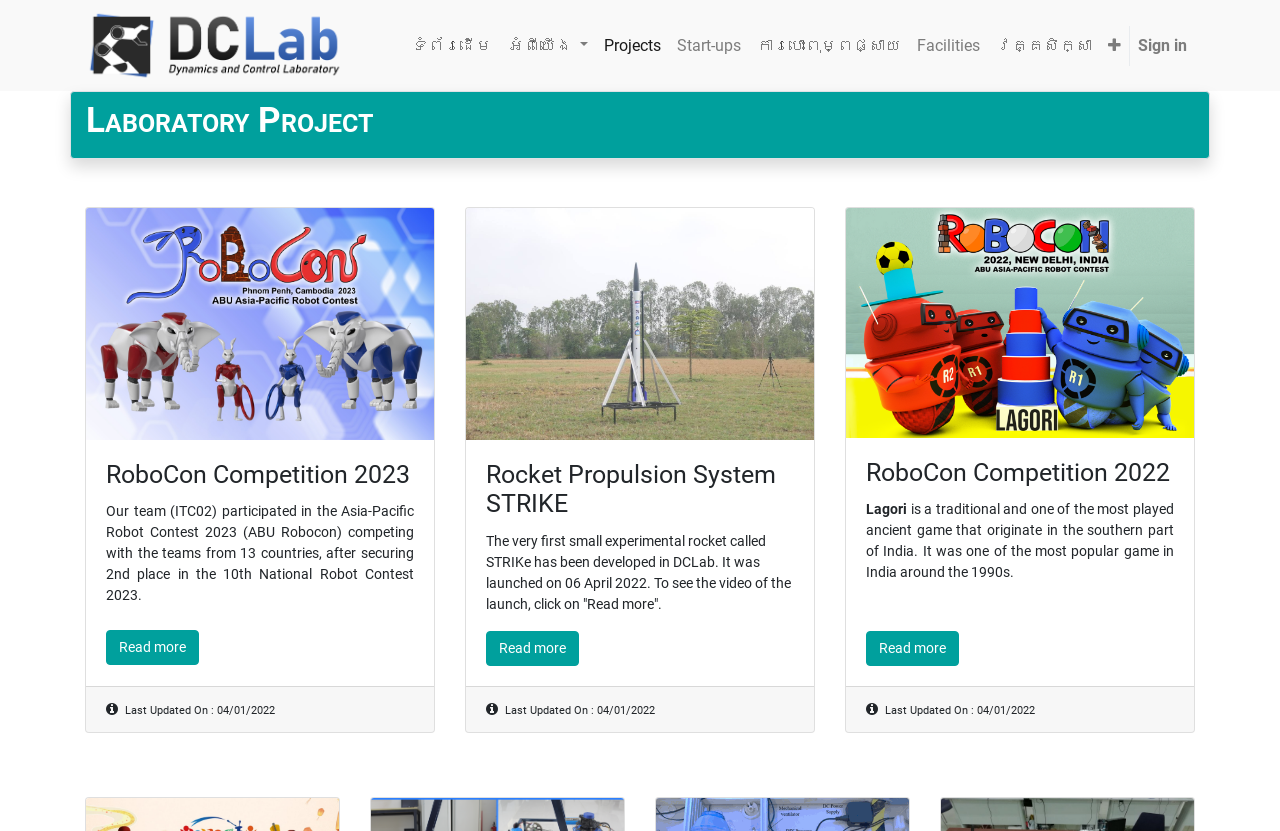Locate the bounding box coordinates of the clickable region to complete the following instruction: "Click the logo of DCLab."

[0.066, 0.01, 0.269, 0.1]